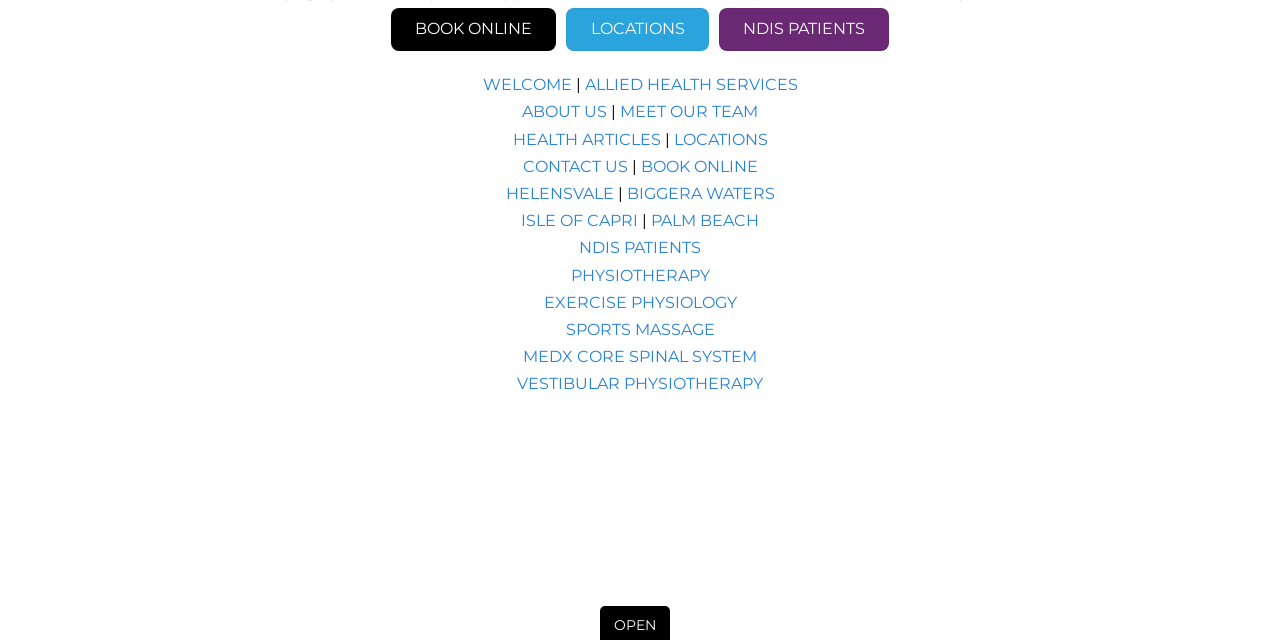Determine the bounding box for the HTML element described here: "WELCOME". The coordinates should be given as [left, top, right, bottom] with each number being a float between 0 and 1.

[0.377, 0.118, 0.446, 0.147]